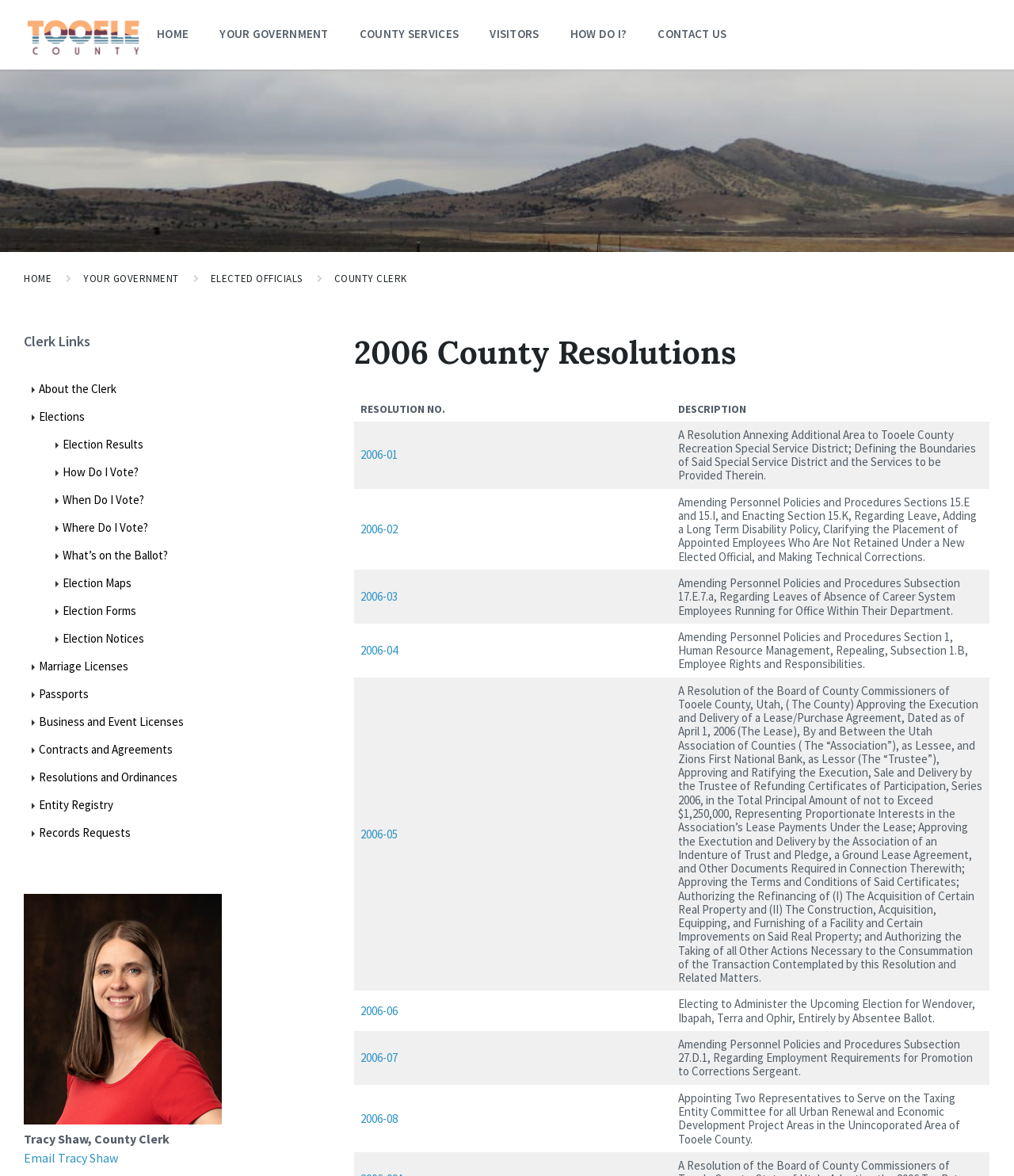Provide the bounding box coordinates for the UI element that is described by this text: "2006-08". The coordinates should be in the form of four float numbers between 0 and 1: [left, top, right, bottom].

[0.356, 0.945, 0.392, 0.957]